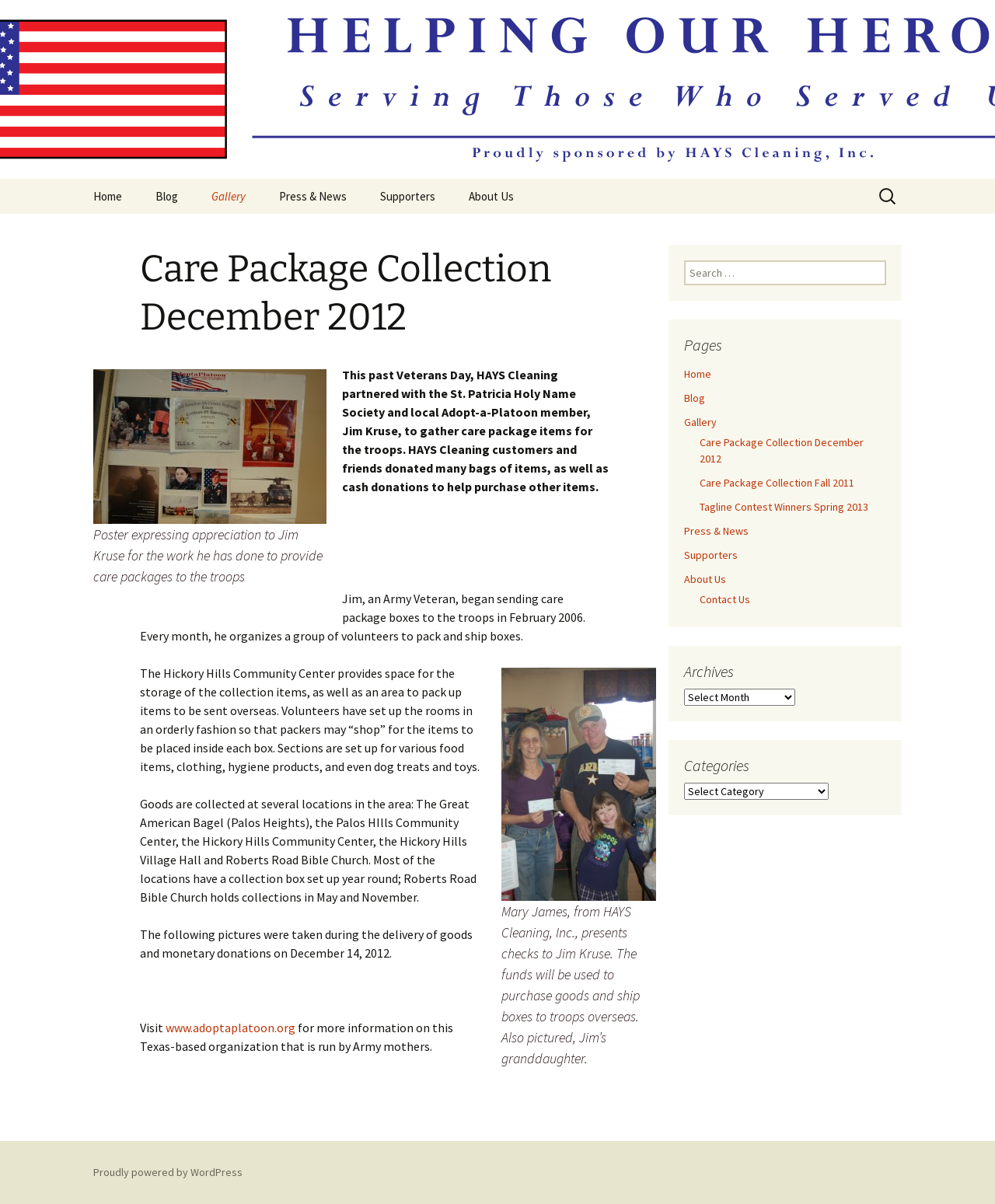Please find the bounding box coordinates of the section that needs to be clicked to achieve this instruction: "Contact Us".

[0.455, 0.178, 0.612, 0.207]